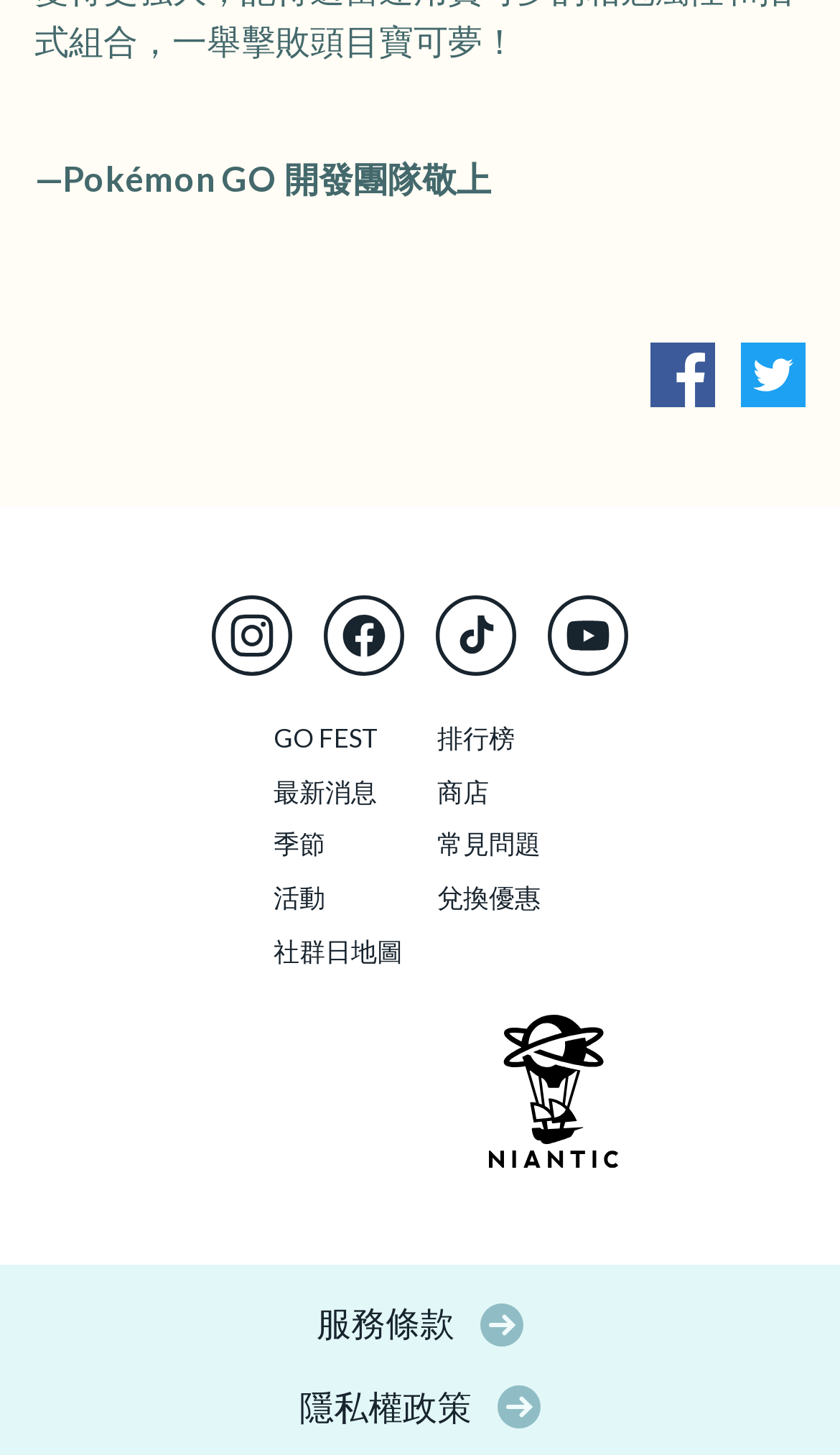Refer to the image and provide an in-depth answer to the question:
What is the name of the Pokémon game?

The name of the Pokémon game can be inferred from the text '—Pokémon GO 開發團隊敬上' at the top of the webpage, which suggests that the webpage is related to the development team of Pokémon GO.